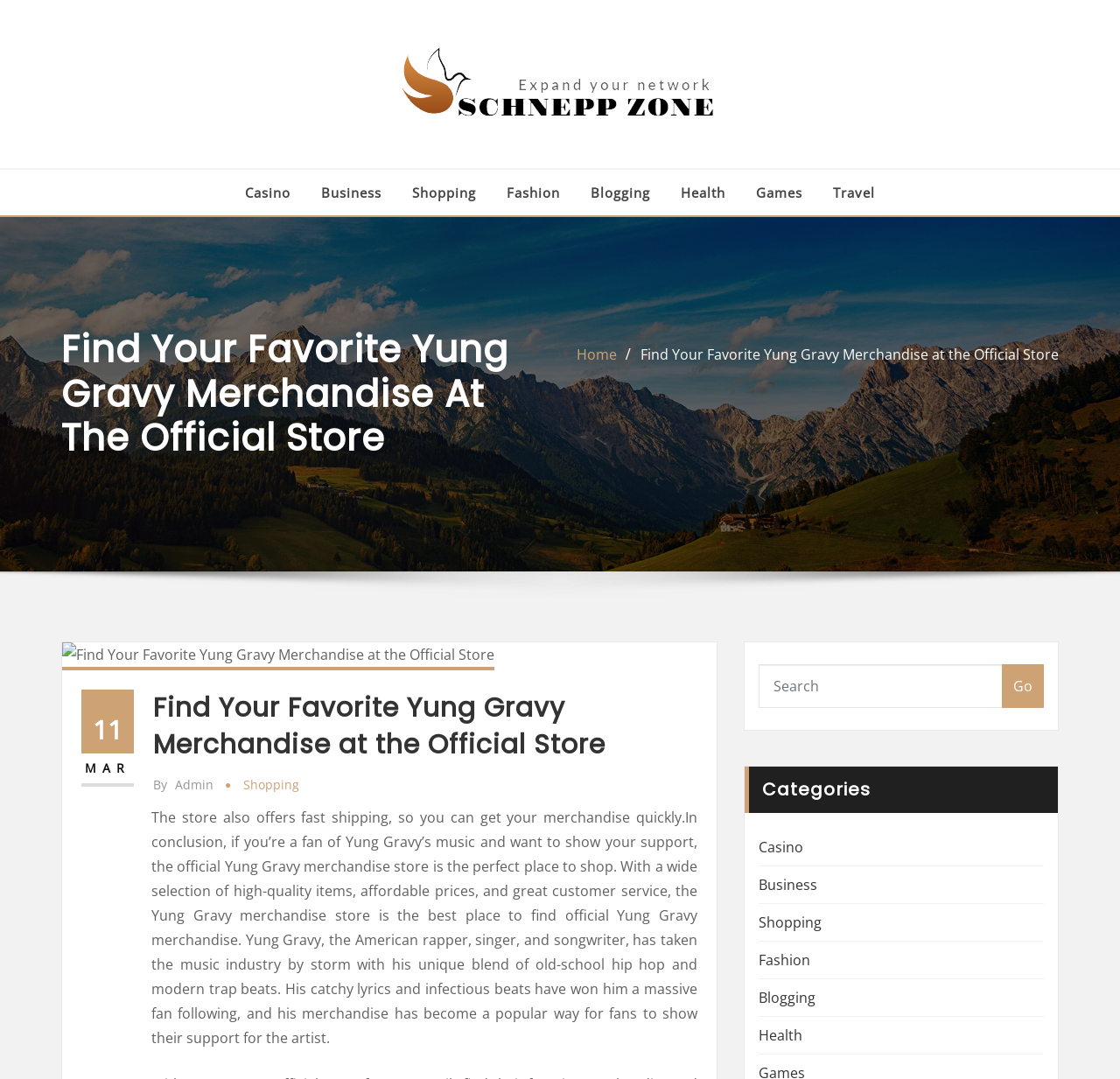What is the benefit of shopping at the official store?
Using the image as a reference, give an elaborate response to the question.

One of the benefits of shopping at the official store is fast shipping, as mentioned in the paragraph of text describing the store's features. This is in addition to the wide selection of high-quality items, affordable prices, and great customer service.